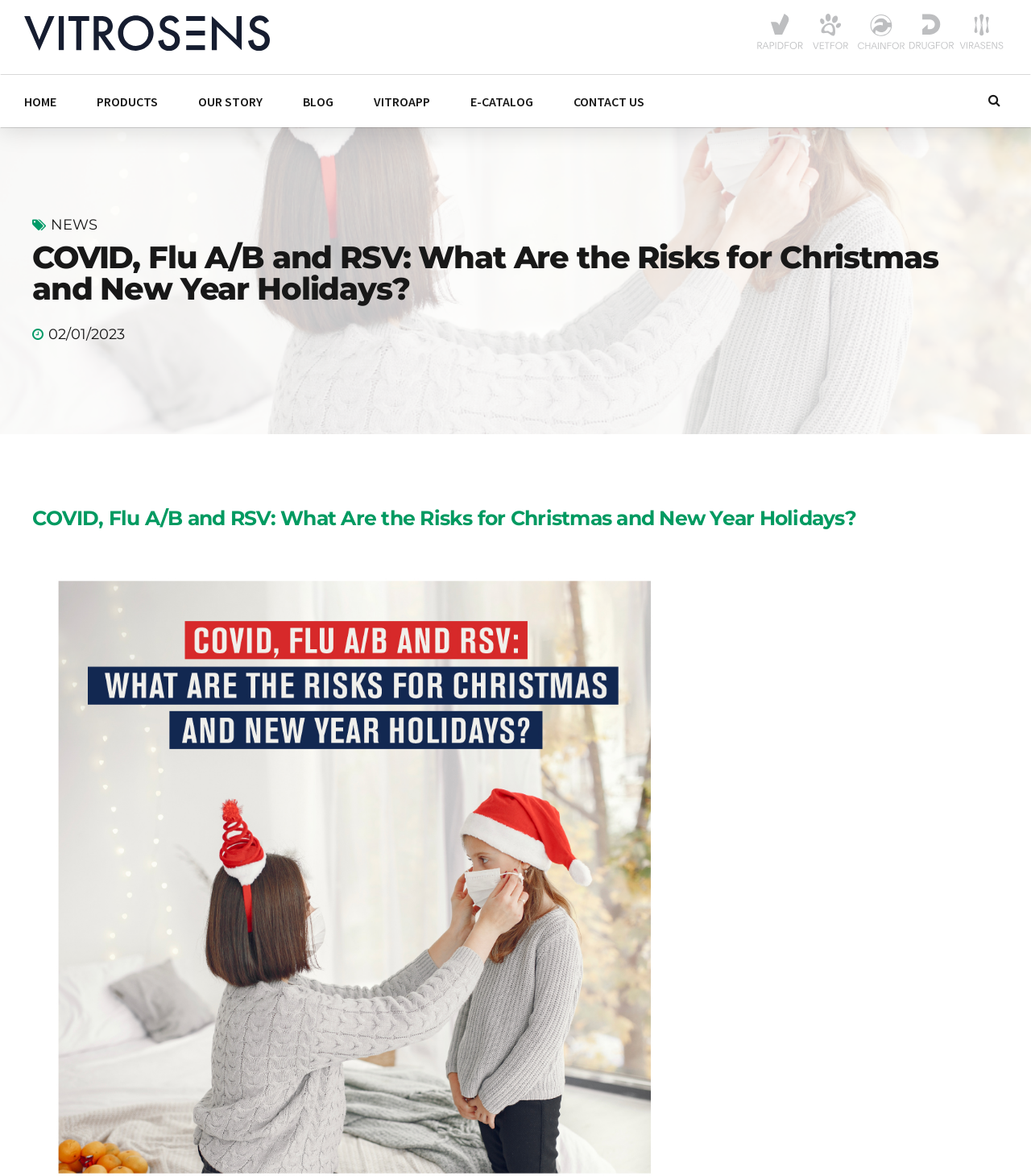Find the primary header on the webpage and provide its text.

COVID, Flu A/B and RSV: What Are the Risks for Christmas and New Year Holidays?